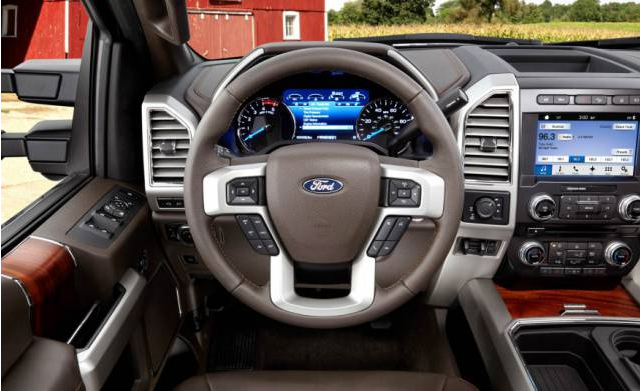Answer briefly with one word or phrase:
What type of dashboard is displayed on the instrument panel?

Digital